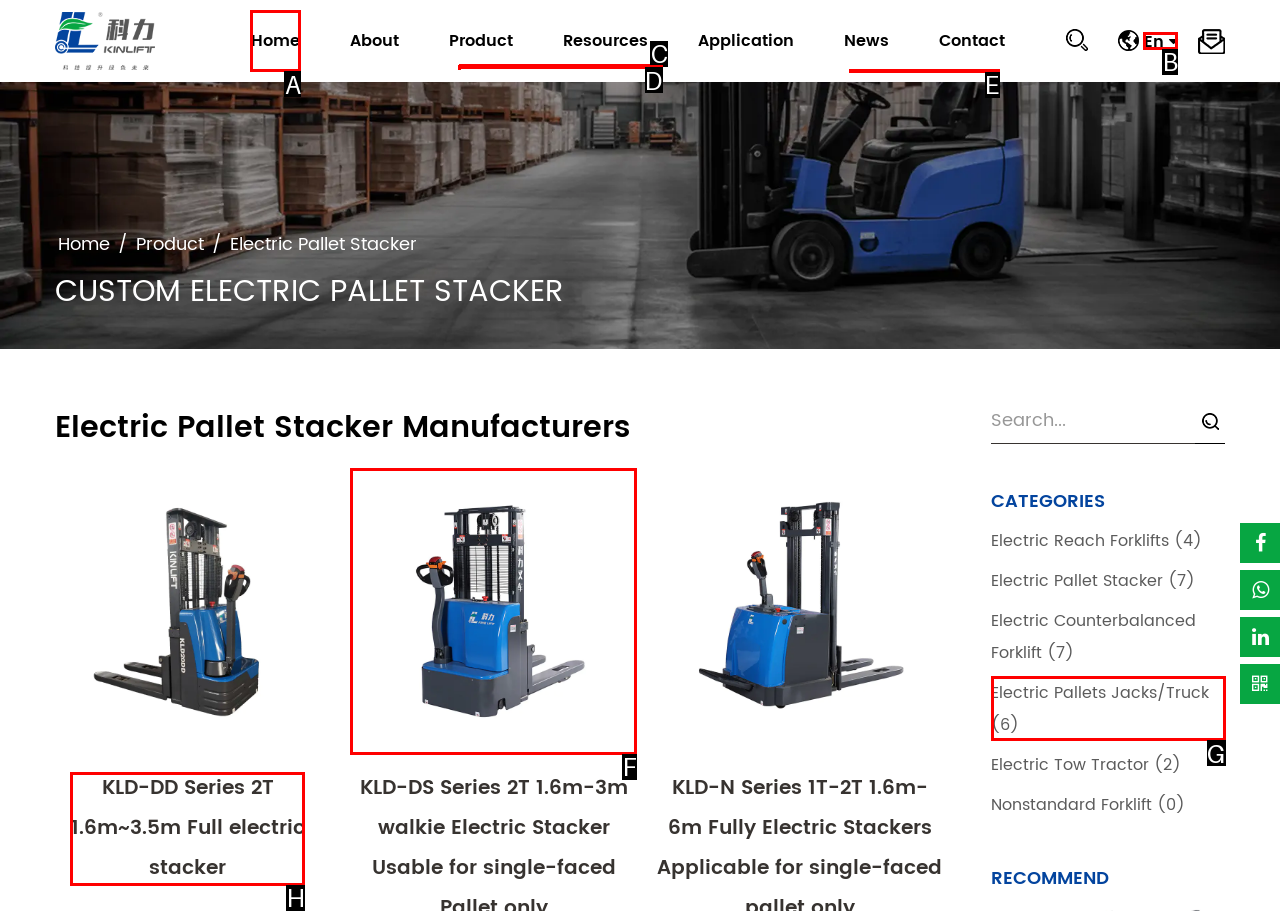Identify the correct option to click in order to complete this task: Click on the 'Home' link
Answer with the letter of the chosen option directly.

A